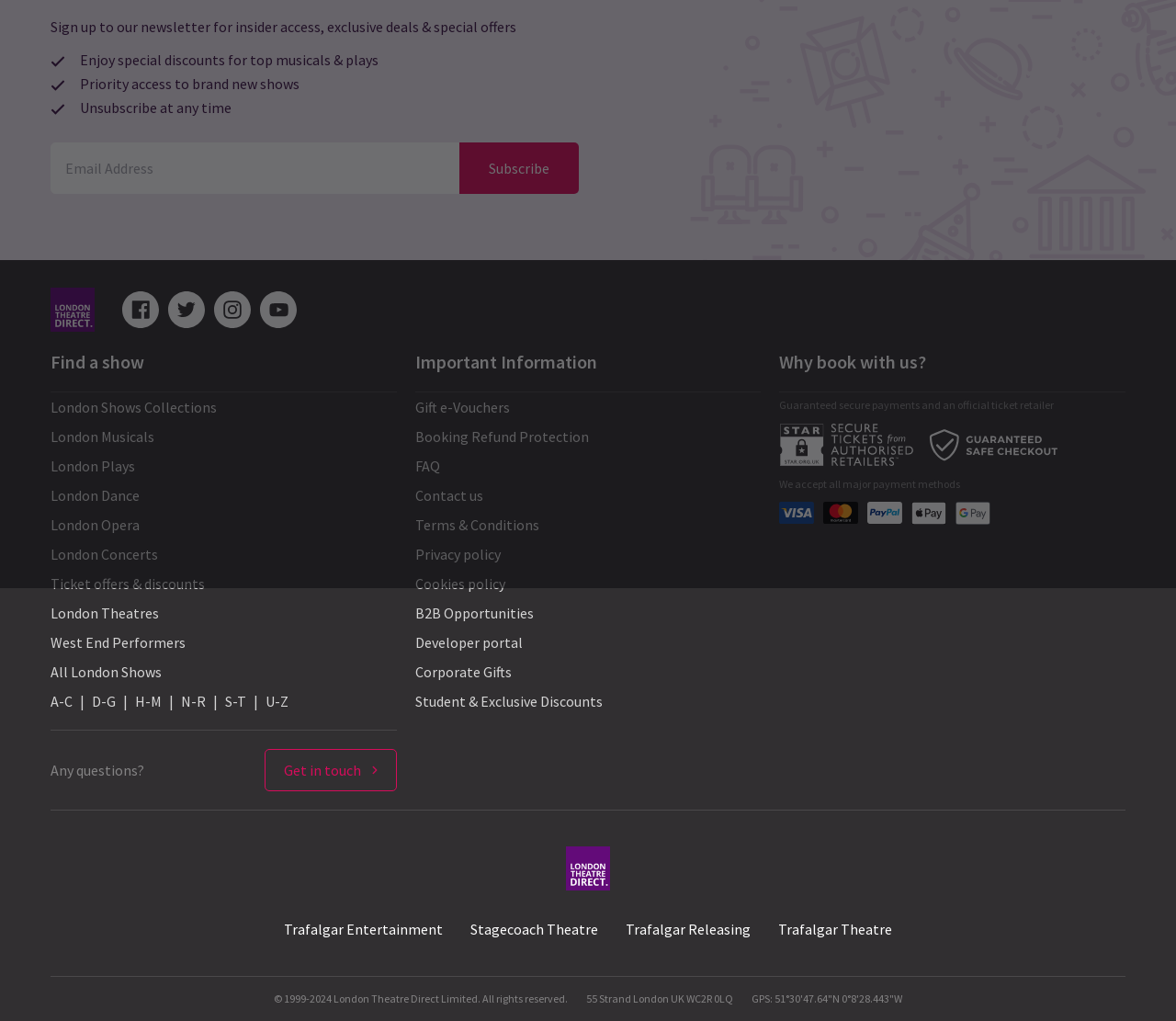Extract the bounding box coordinates of the UI element described: "parent_node: SUBSCRIBE name="contact[email]" placeholder="Email address"". Provide the coordinates in the format [left, top, right, bottom] with values ranging from 0 to 1.

None